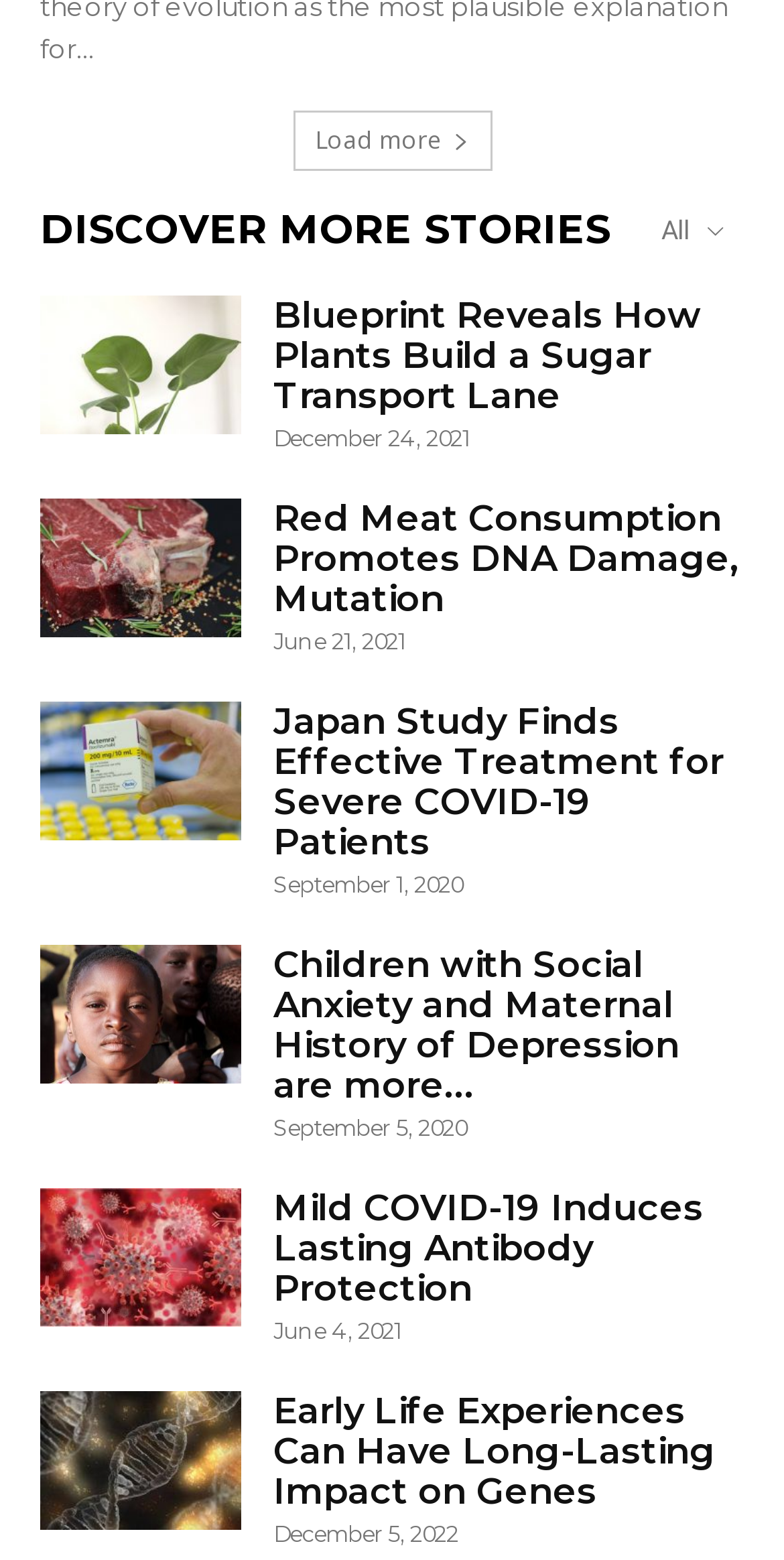Find the bounding box coordinates of the clickable region needed to perform the following instruction: "Click the 'Load more' link". The coordinates should be provided as four float numbers between 0 and 1, i.e., [left, top, right, bottom].

[0.373, 0.071, 0.627, 0.109]